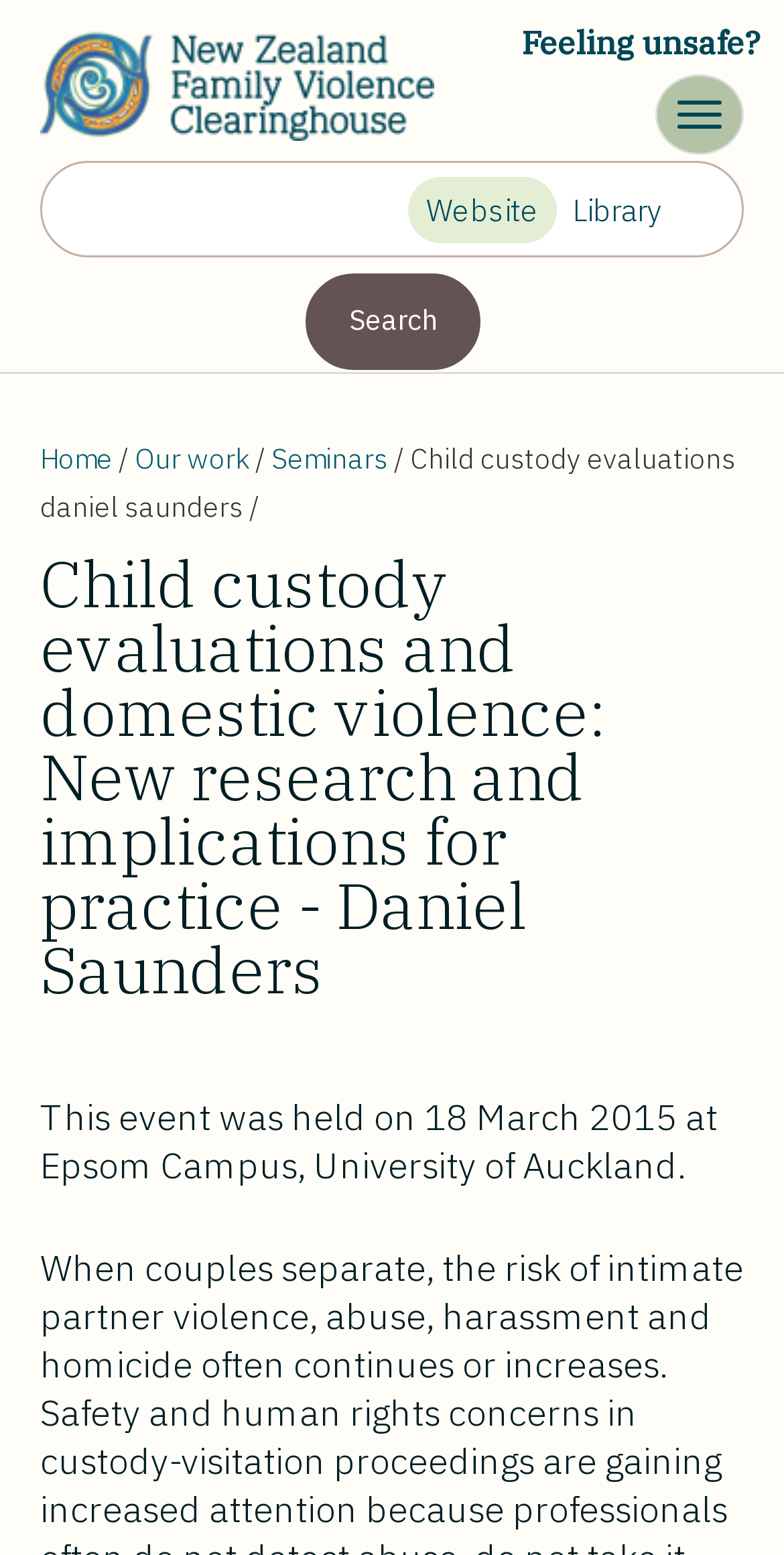Give a comprehensive overview of the webpage, including key elements.

The webpage is about a research event on child custody evaluations and domestic violence, featuring Daniel Saunders. At the top left, there is a link to skip to the main content. Next to it, there is a link to the home page, accompanied by a small home icon. Below these links, there is a search bar and two radio buttons for selecting either the website or library.

On the top right, there is a prominent heading "Feeling unsafe?" with a link to a related resource. Below it, there is a button to toggle navigation. The main navigation menu is located on the top right, with links to the home page, "Our work", and "Seminars".

The main content of the webpage is a description of the research event, with a heading that matches the title of the webpage. The event details include the date and location of the event, which was held on 18 March 2015 at Epsom Campus, University of Auckland.